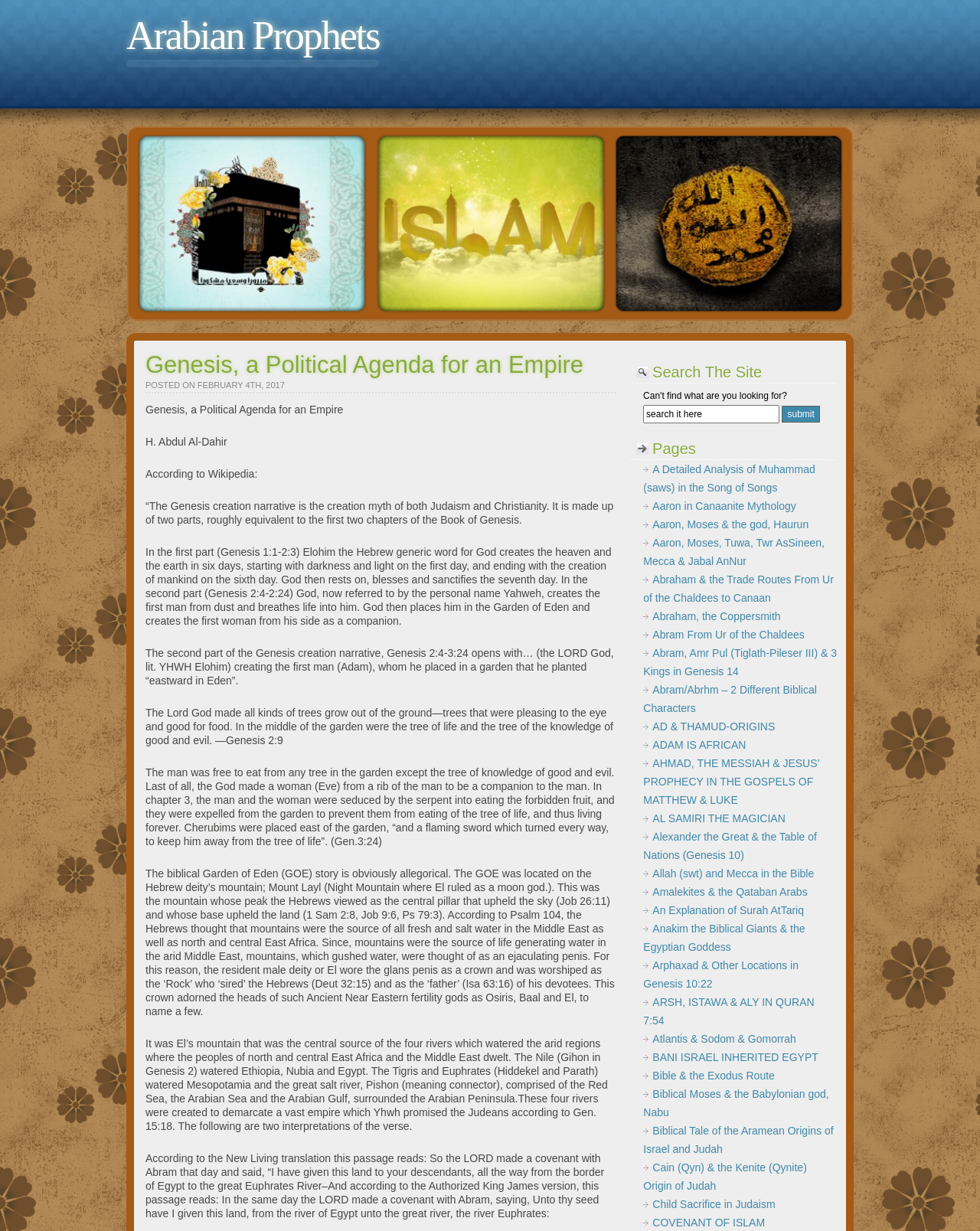Generate the main heading text from the webpage.

Genesis, a Political Agenda for an Empire